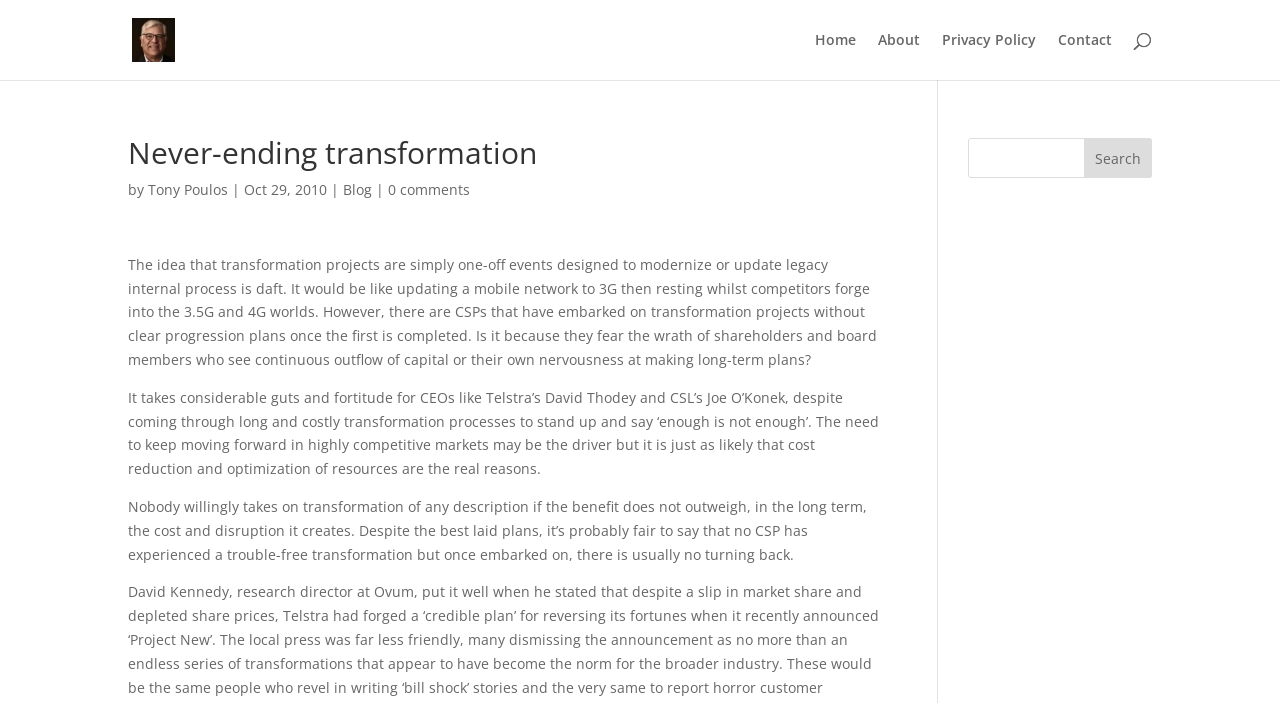Please identify the bounding box coordinates of the clickable area that will allow you to execute the instruction: "Search for something".

[0.1, 0.0, 0.9, 0.001]